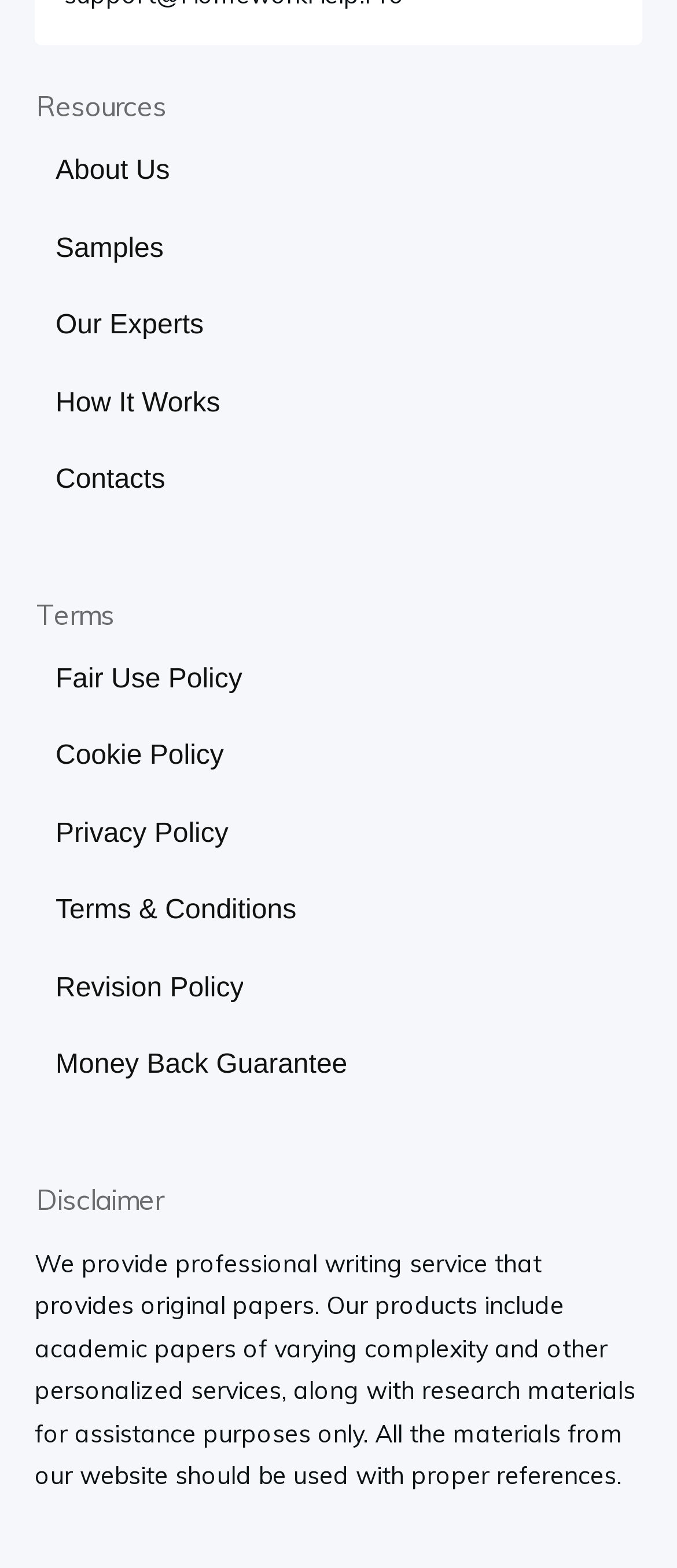Locate the bounding box coordinates of the clickable region necessary to complete the following instruction: "visit Contacts page". Provide the coordinates in the format of four float numbers between 0 and 1, i.e., [left, top, right, bottom].

[0.082, 0.295, 0.244, 0.32]